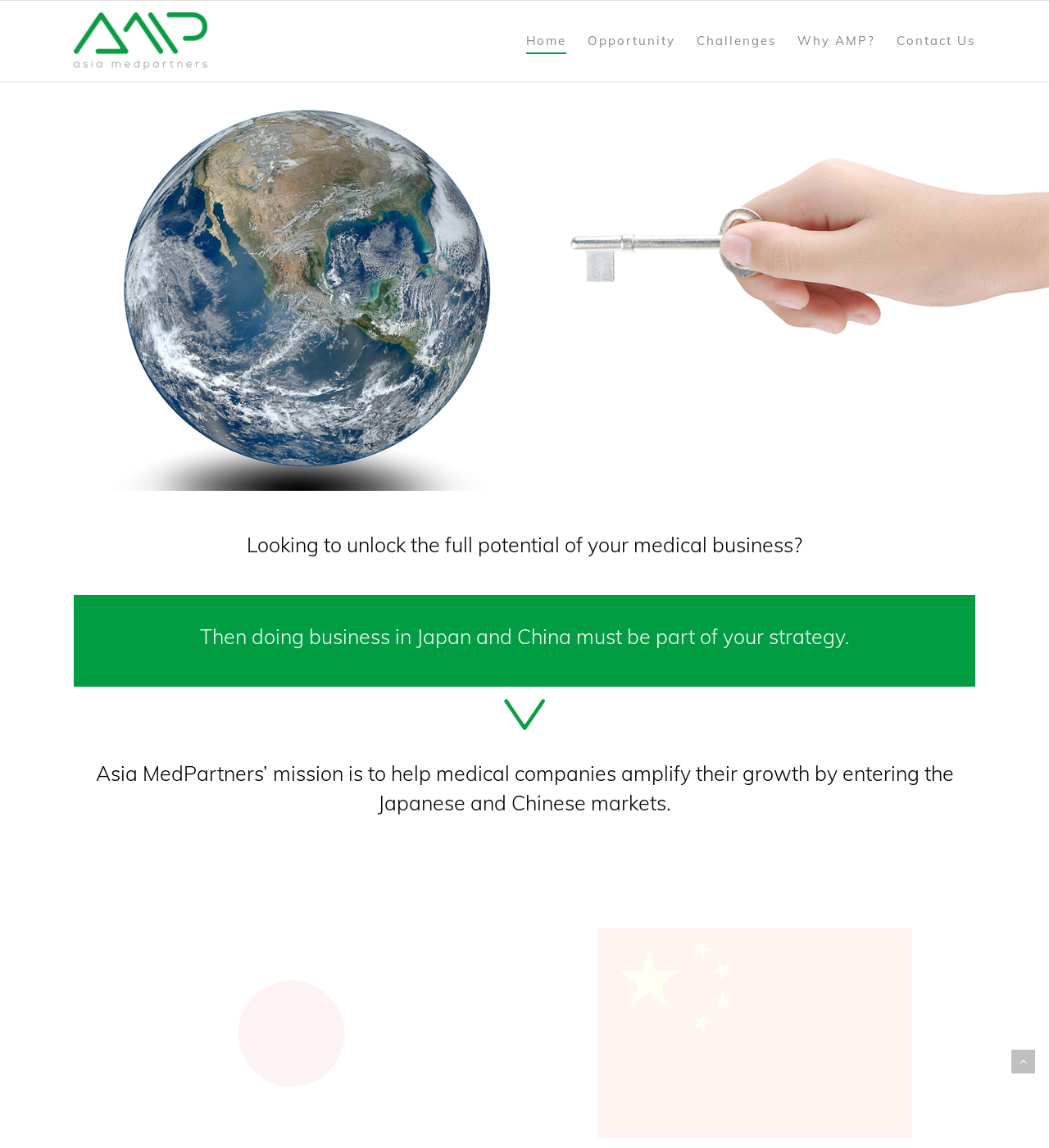Predict the bounding box of the UI element that fits this description: "Home".

[0.502, 0.011, 0.54, 0.071]